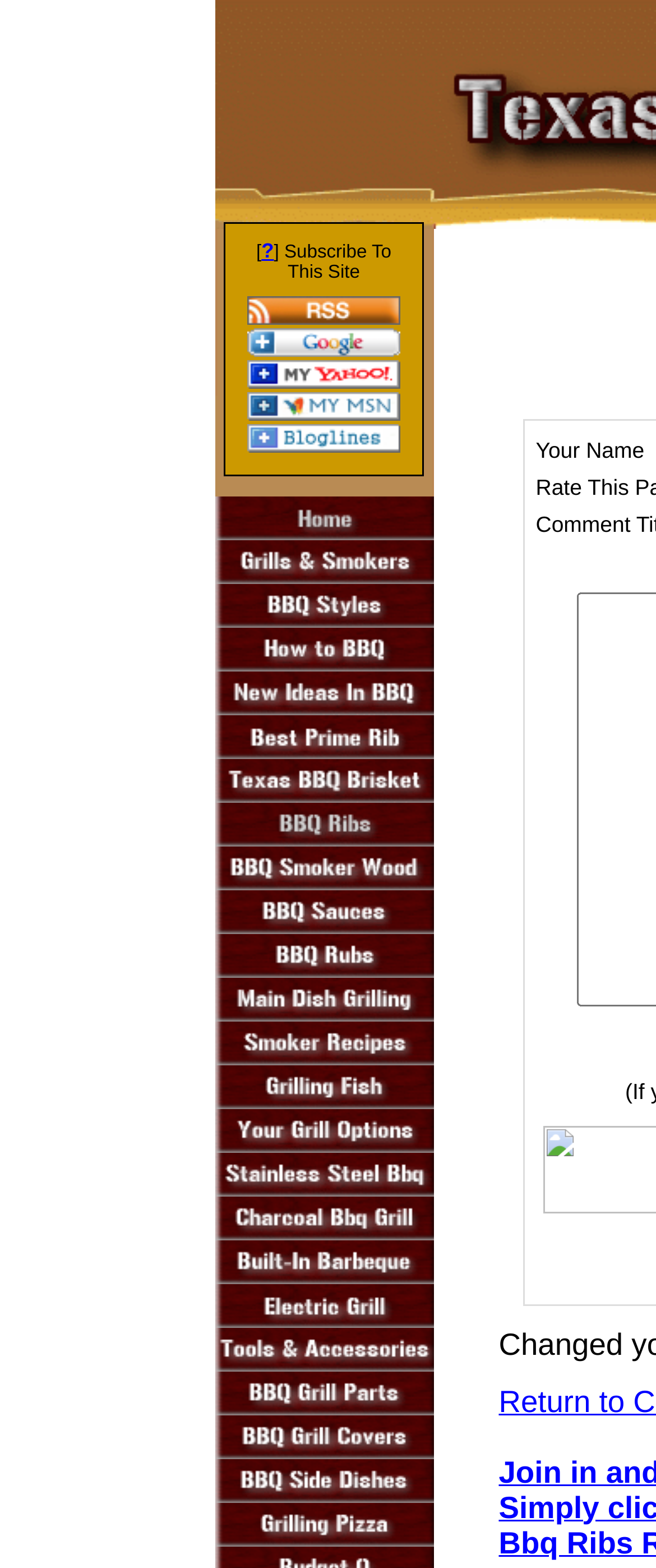Answer the question with a brief word or phrase:
How many links are there on the webpage?

54